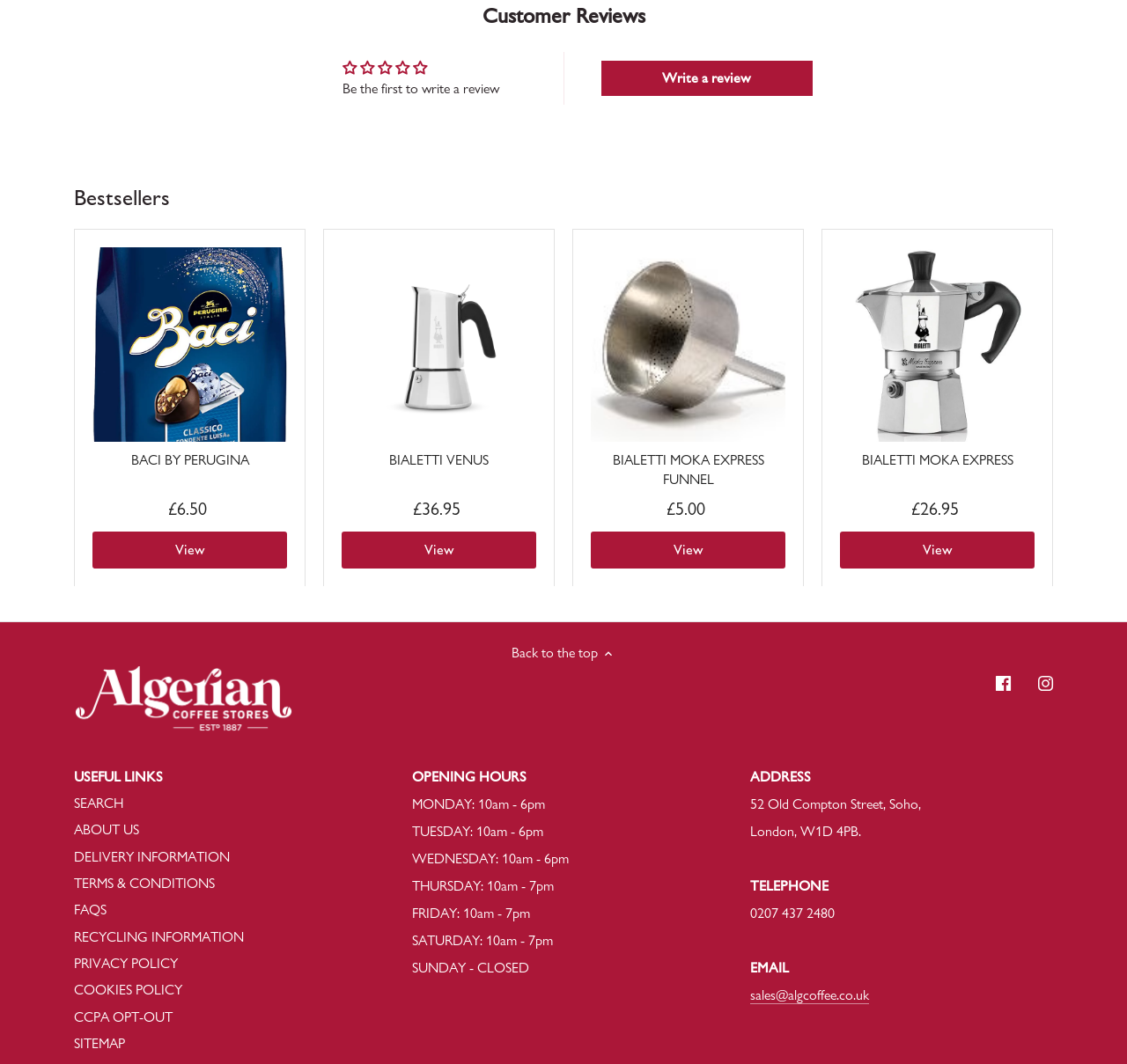Identify the bounding box coordinates of the section that should be clicked to achieve the task described: "Search".

[0.066, 0.747, 0.109, 0.763]